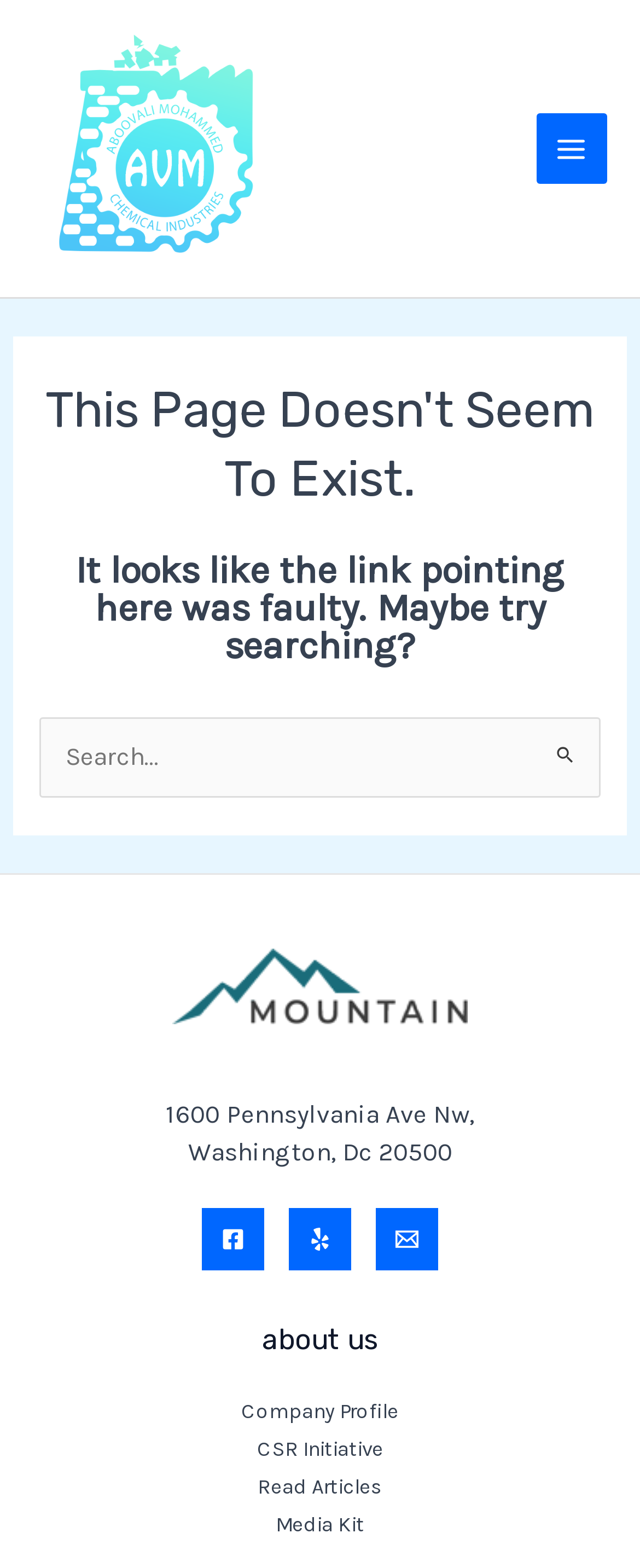Locate the bounding box coordinates of the element's region that should be clicked to carry out the following instruction: "Search for something". The coordinates need to be four float numbers between 0 and 1, i.e., [left, top, right, bottom].

[0.061, 0.457, 0.939, 0.508]